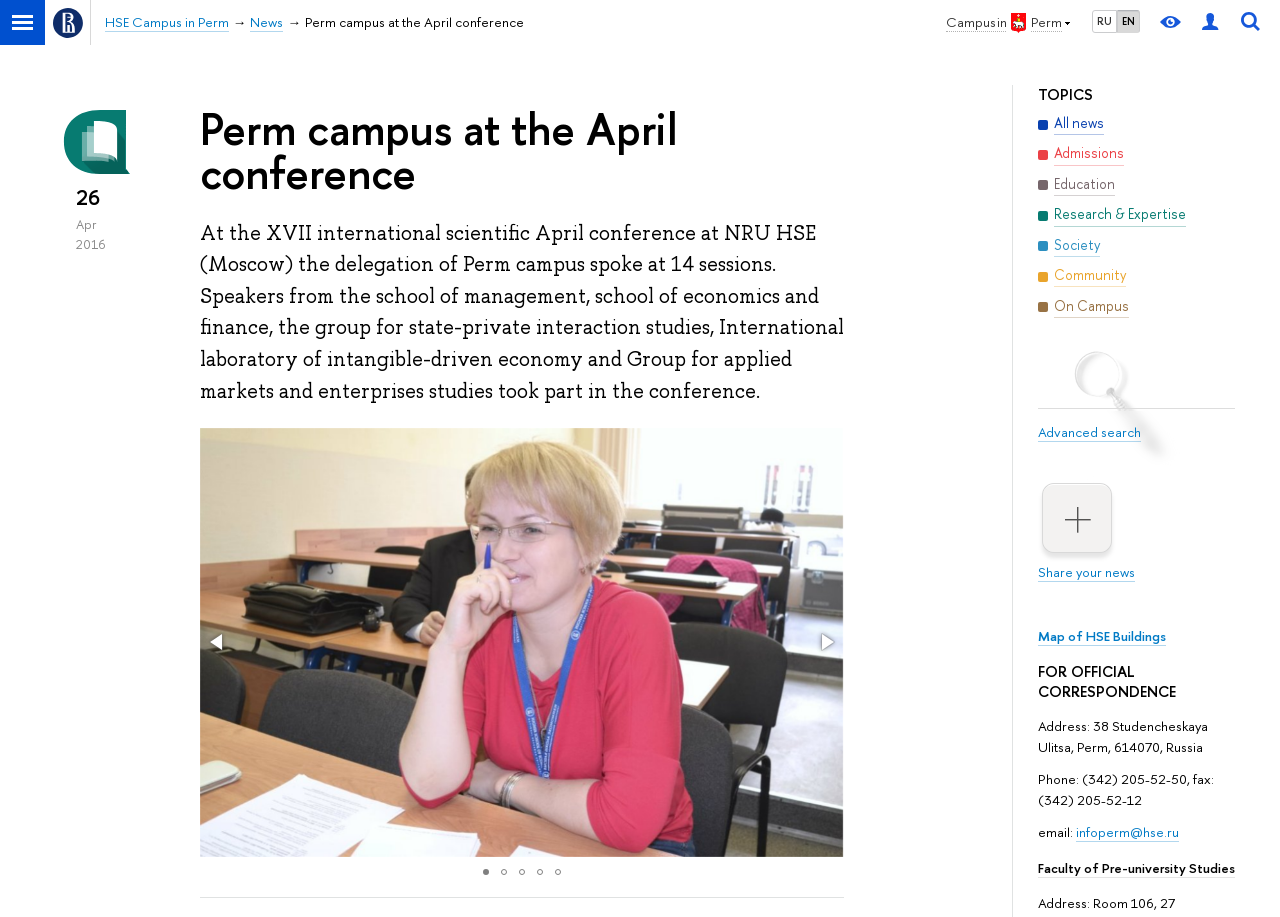Use a single word or phrase to answer the question: 
What is the address of the campus?

38 Studencheskaya Ulitsa, Perm, 614070, Russia